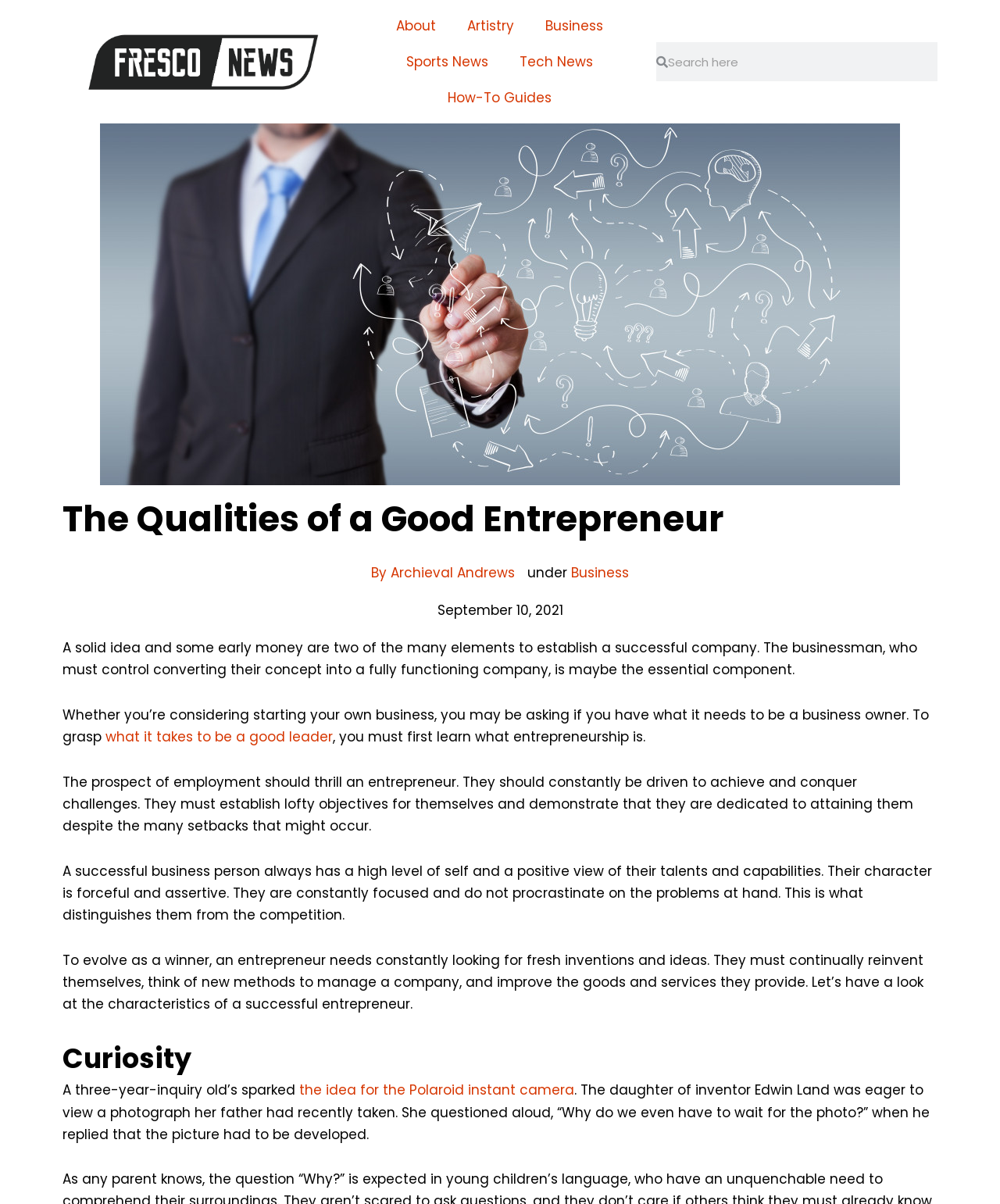Can you locate the main headline on this webpage and provide its text content?

The Qualities of a Good Entrepreneur